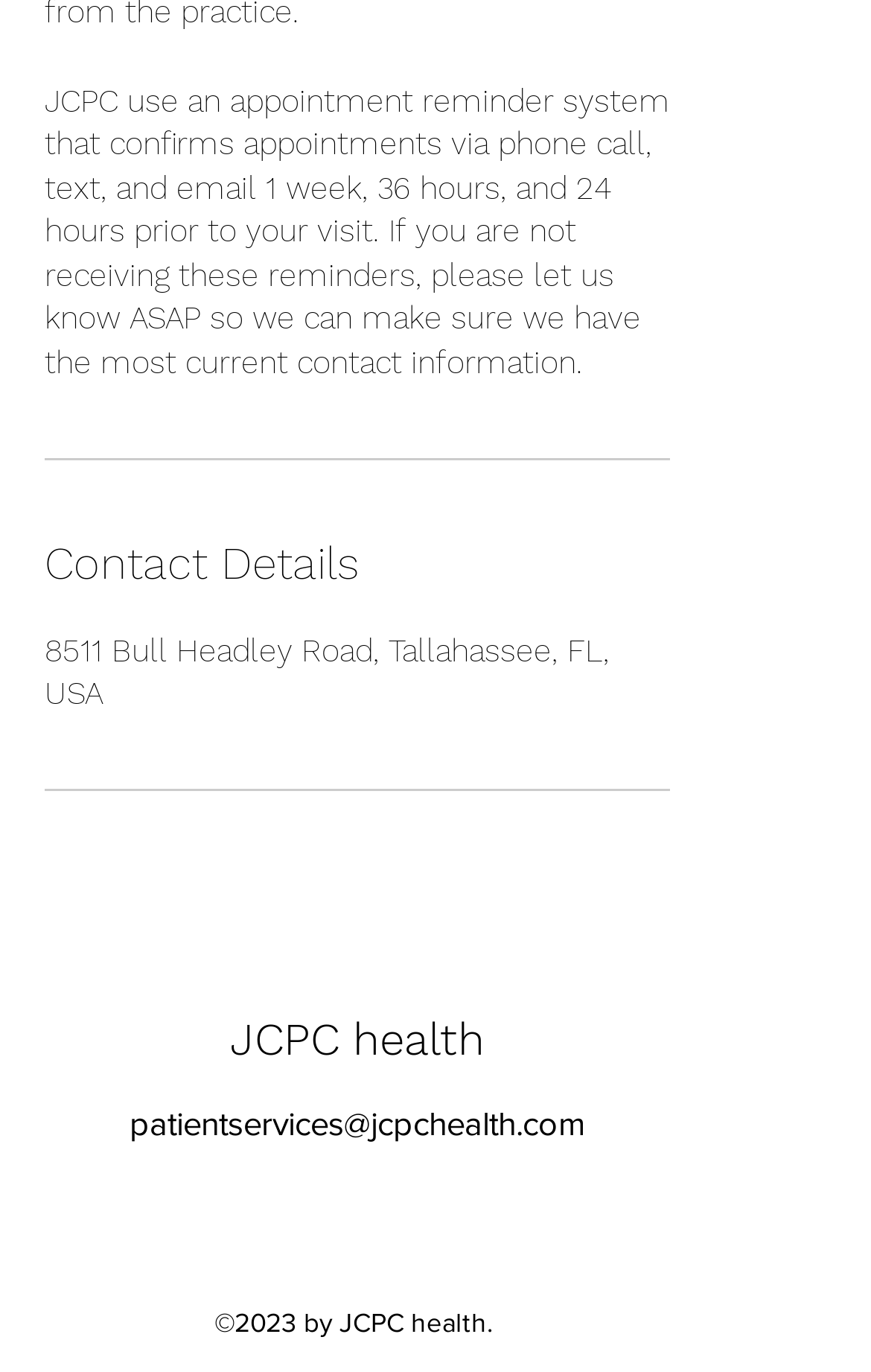What is the address of JCPC health?
From the details in the image, provide a complete and detailed answer to the question.

I found the address by looking at the StaticText element with the text '8511 Bull Headley Road, Tallahassee, FL, USA' which is located under the 'Contact Details' heading.